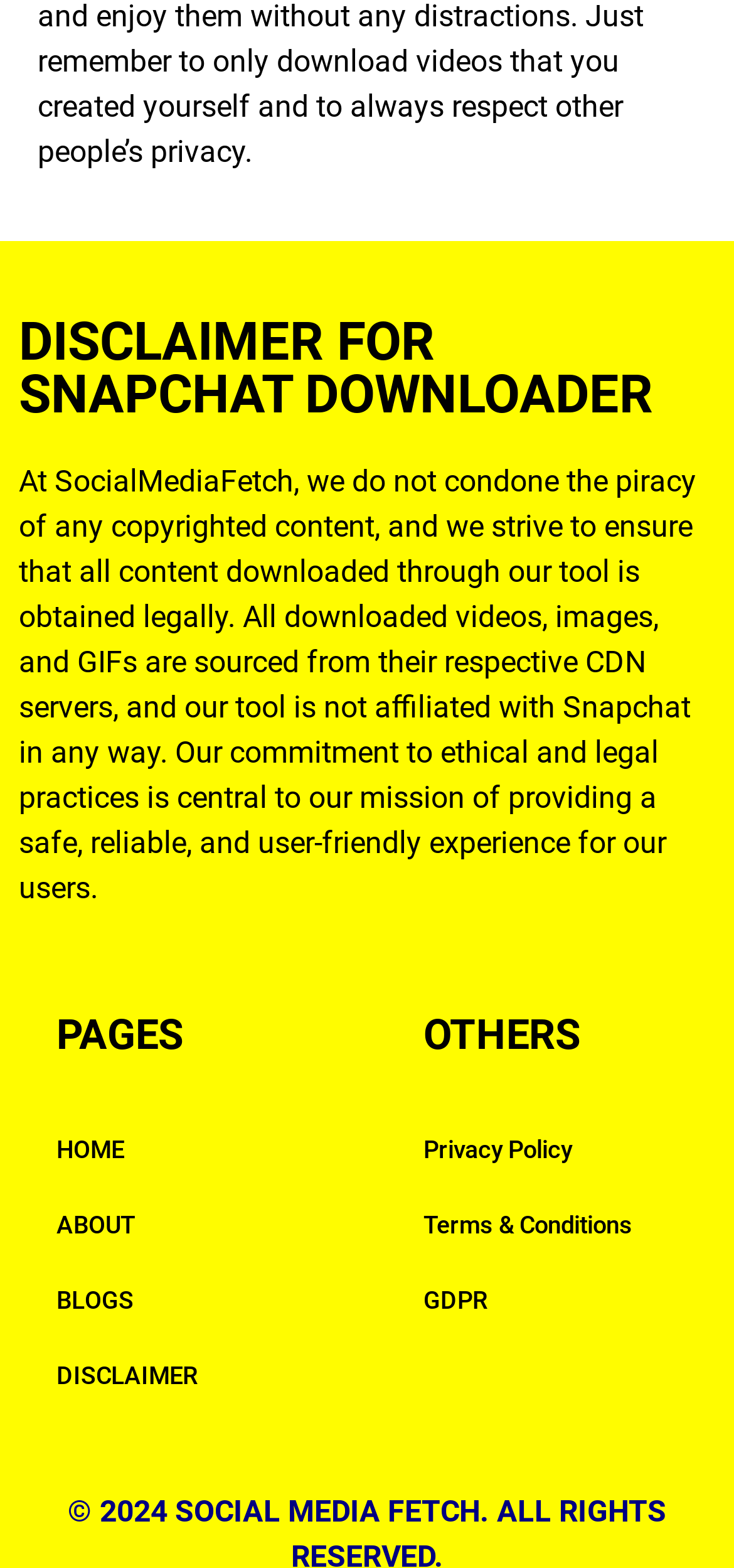Determine the bounding box coordinates for the UI element matching this description: "BLOGS".

[0.077, 0.806, 0.416, 0.854]